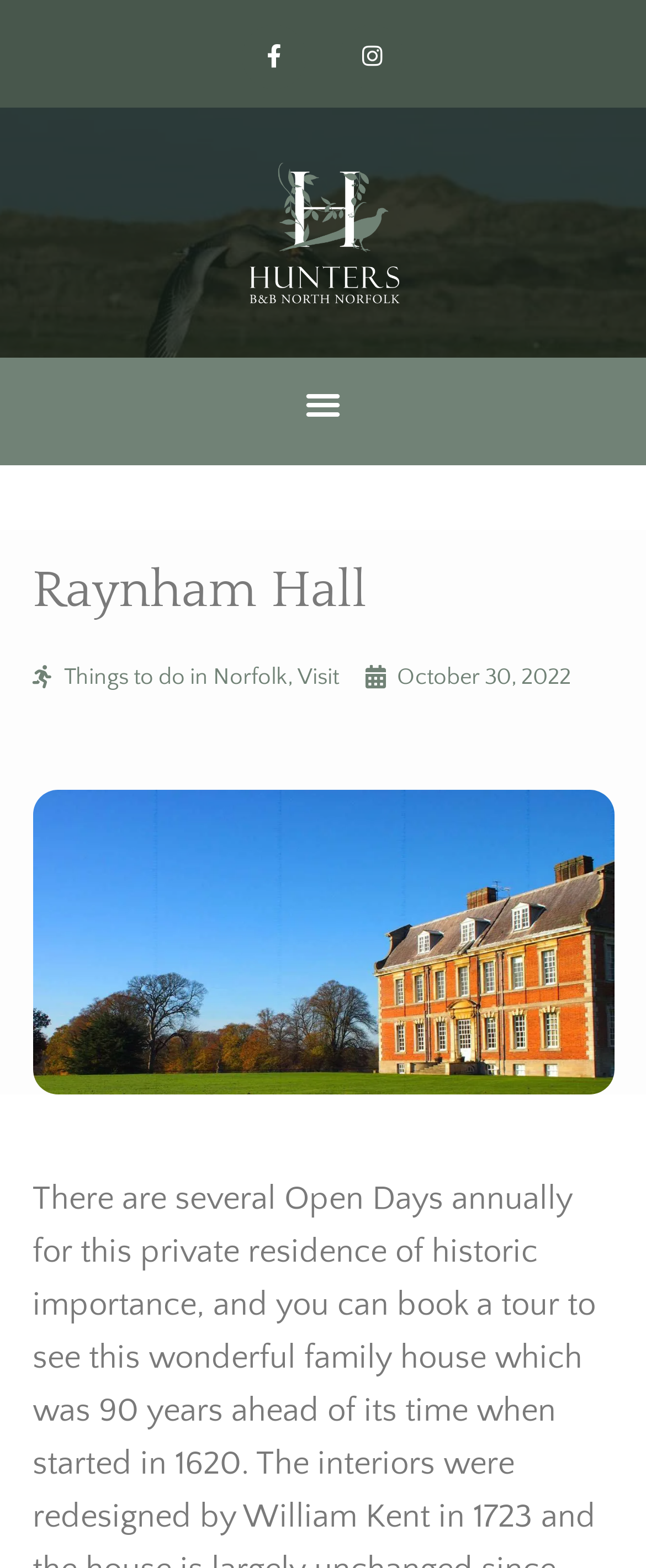What are the options to explore on the website?
Provide a detailed and extensive answer to the question.

I found the answer by looking at the link elements with the texts 'Things to do in Norfolk' and 'Visit' which are likely to be options to explore on the website.